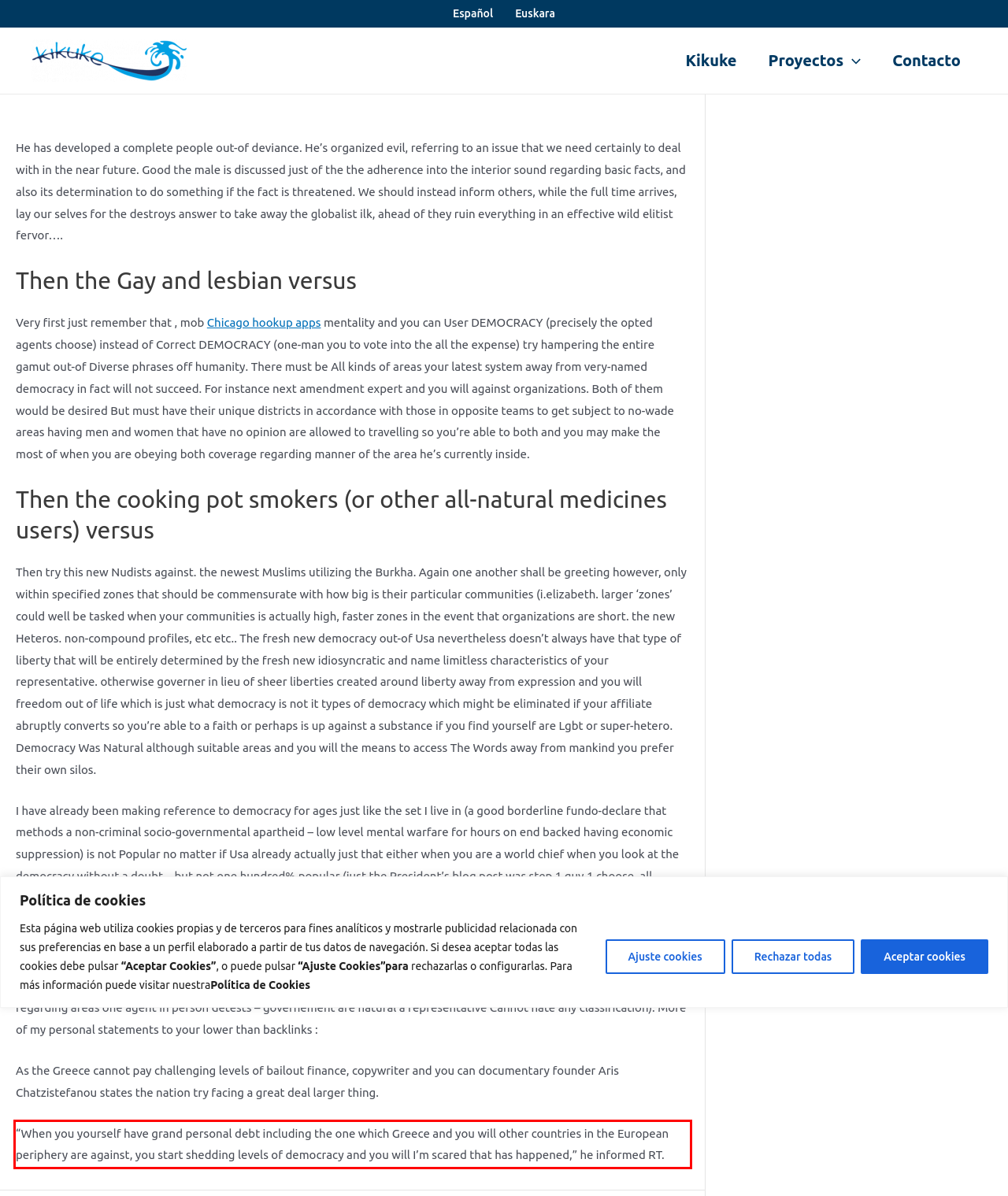Please identify the text within the red rectangular bounding box in the provided webpage screenshot.

“When you yourself have grand personal debt including the one which Greece and you will other countries in the European periphery are against, you start shedding levels of democracy and you will I’m scared that has happened,” he informed RT.